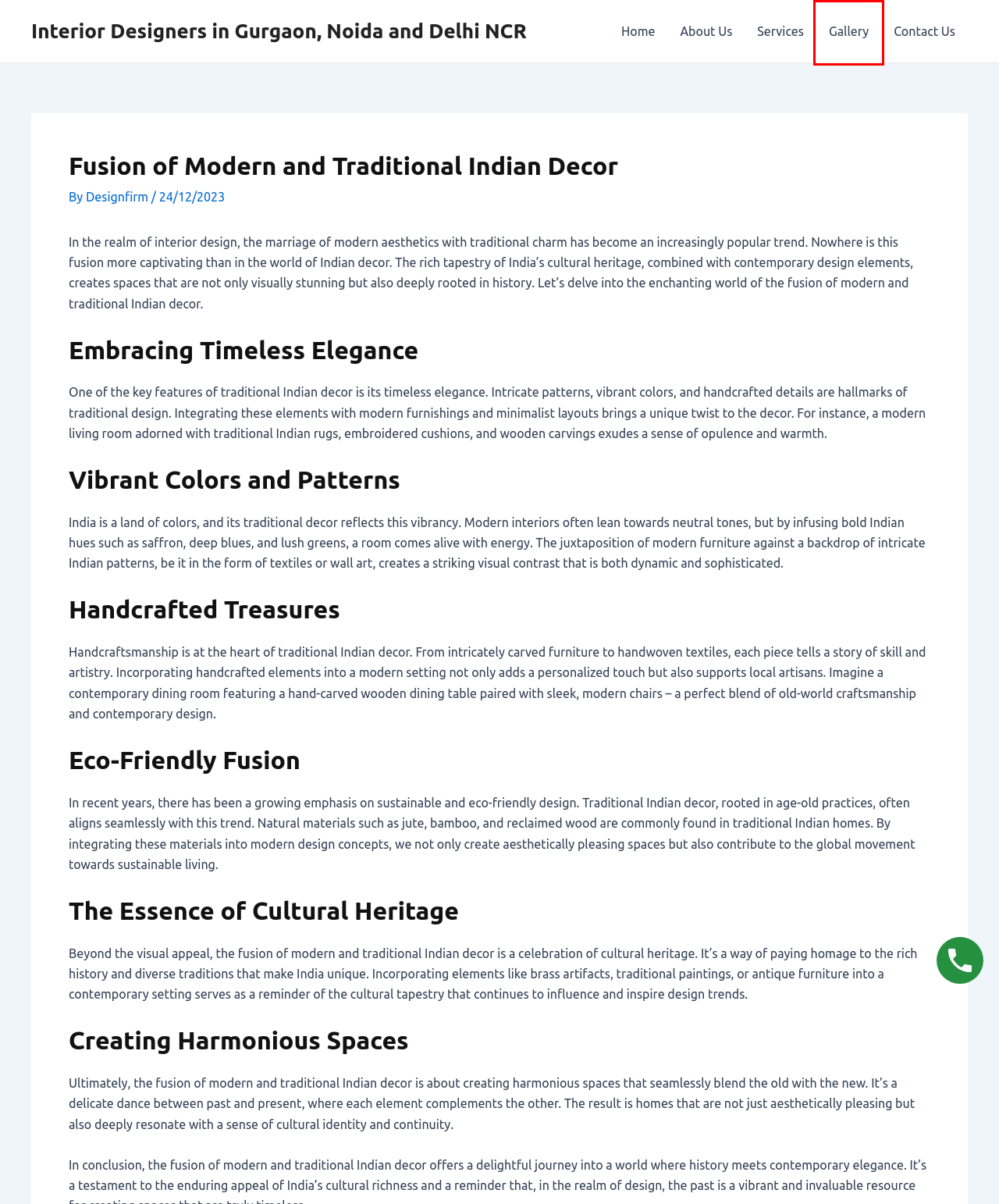You’re provided with a screenshot of a webpage that has a red bounding box around an element. Choose the best matching webpage description for the new page after clicking the element in the red box. The options are:
A. Gallery
B. Services
C. Coordination of children's rooms art and taste
D. Interior designs Archives | Interior Designers in Gurgaon, Noida and Delhi NCR
E. Interior design ideas for right home mirror
F. Designfirm, Author at Interior Designers in Gurgaon, Noida and Delhi NCR
G. Interior Designers in Gurgaon, Noida and Delhi NCR
H. Find Us

A